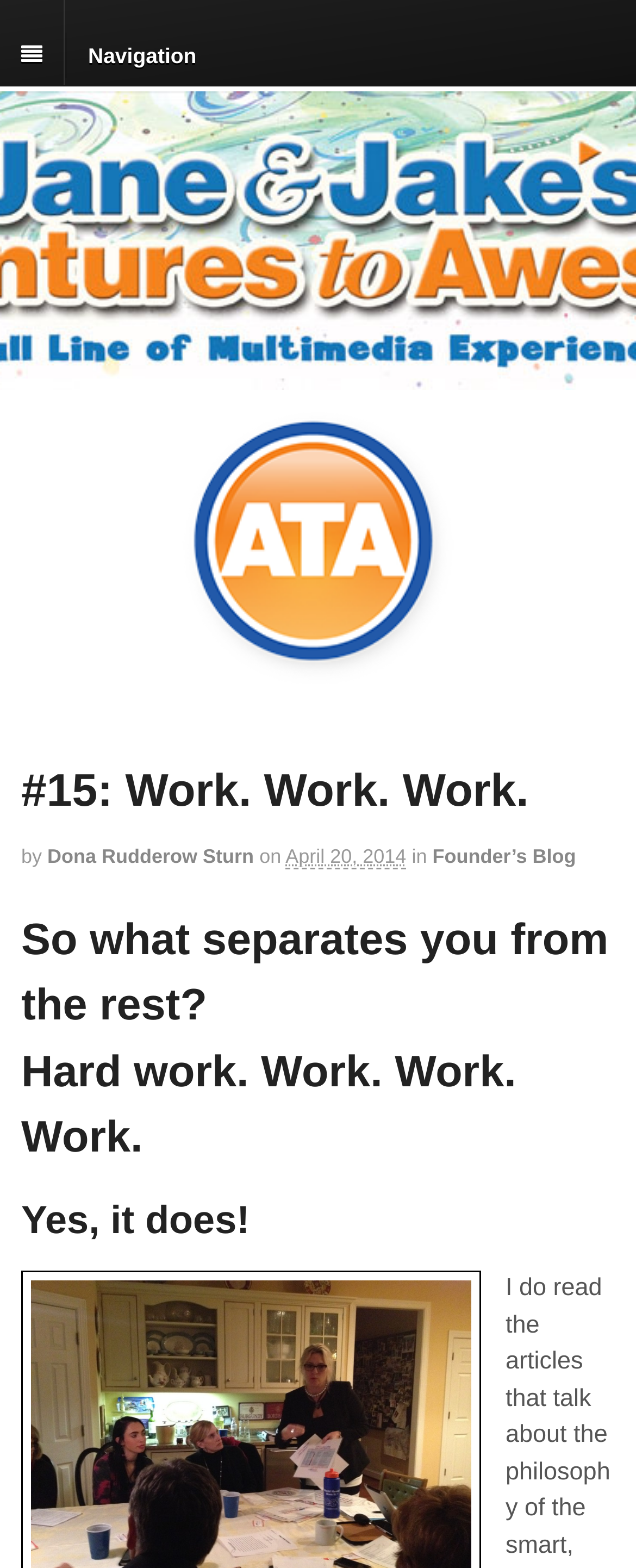What is the main topic of the blog post?
Observe the image and answer the question with a one-word or short phrase response.

Hard work